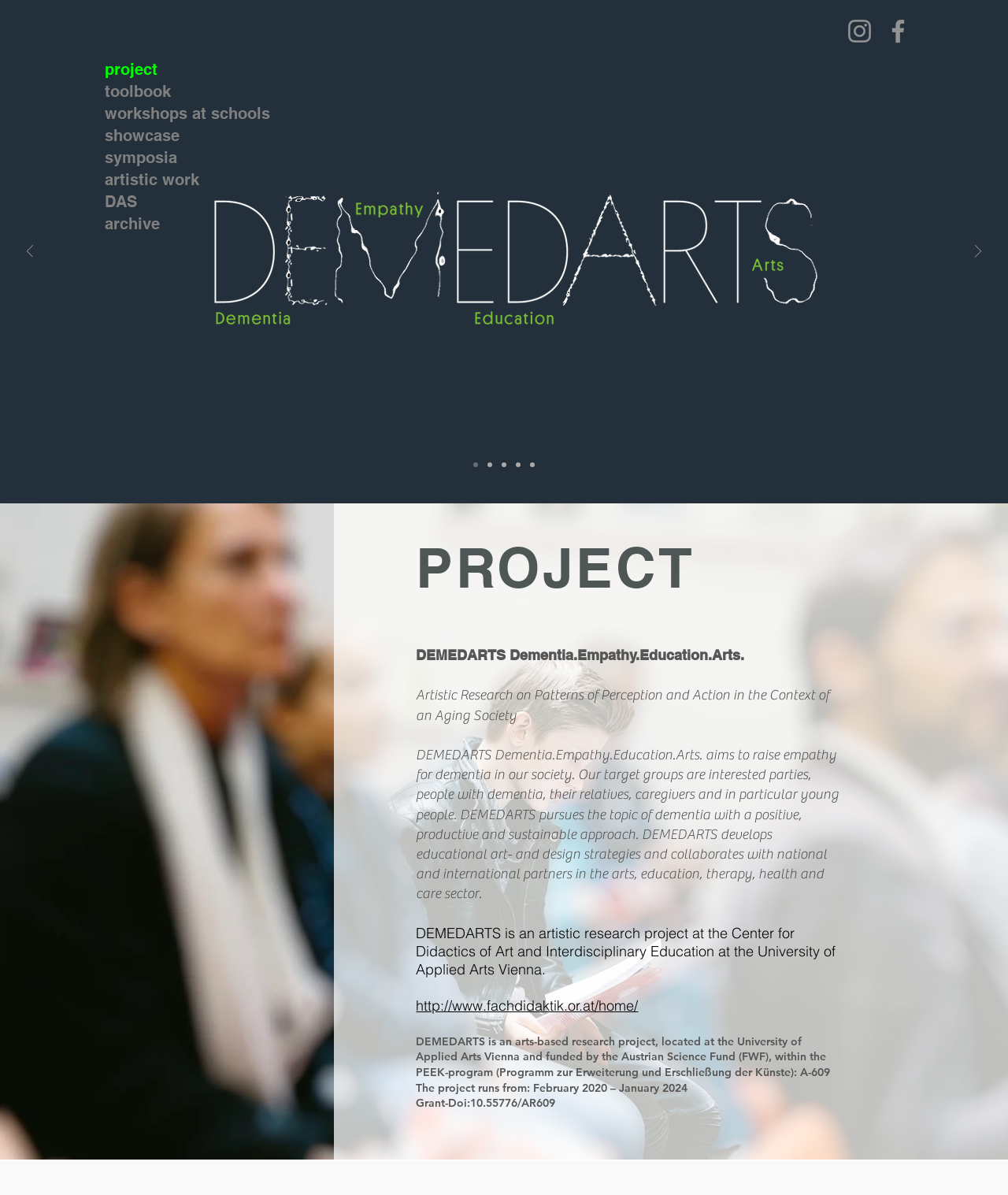Locate the bounding box coordinates of the clickable part needed for the task: "Click on the project link".

[0.102, 0.049, 0.2, 0.067]